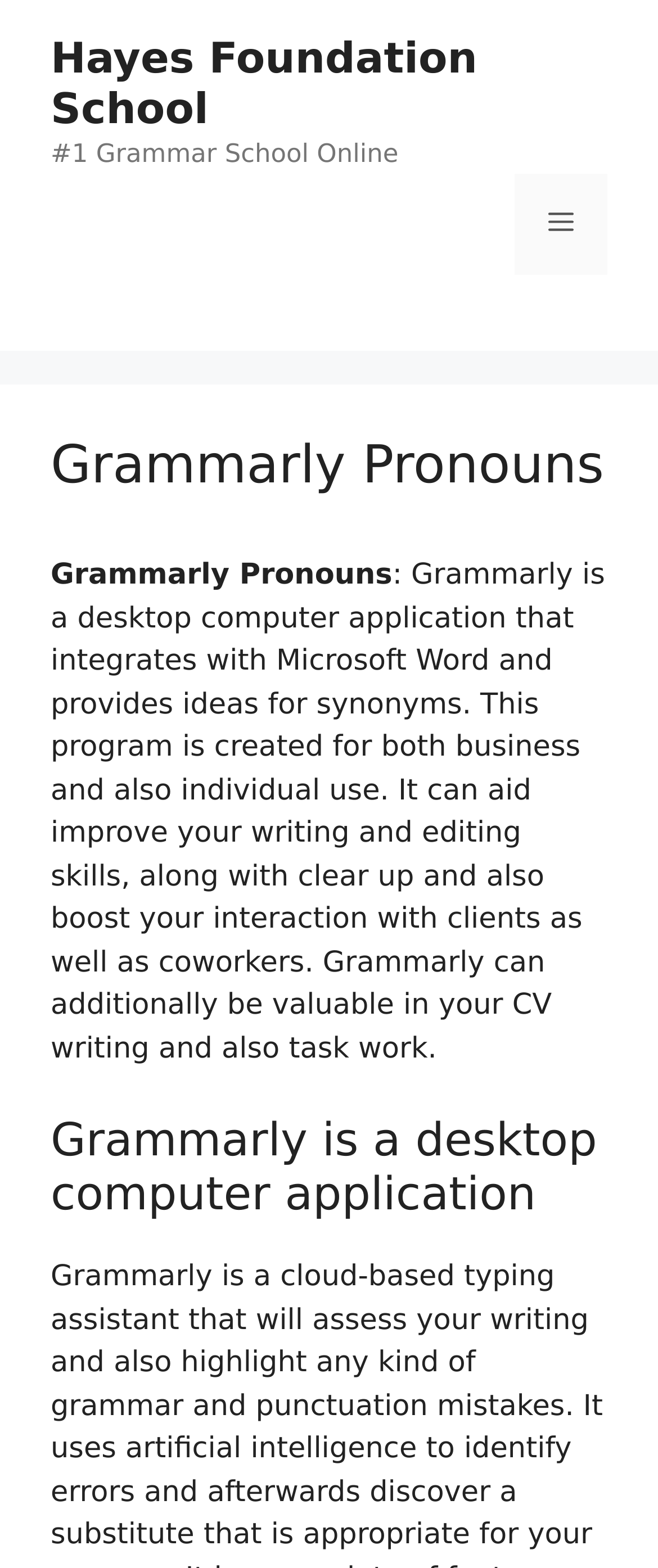What is Grammarly compatible with?
Using the image as a reference, answer the question in detail.

According to the webpage, Grammarly is a desktop computer application that integrates with Microsoft Word, indicating that it is compatible with Microsoft Word.